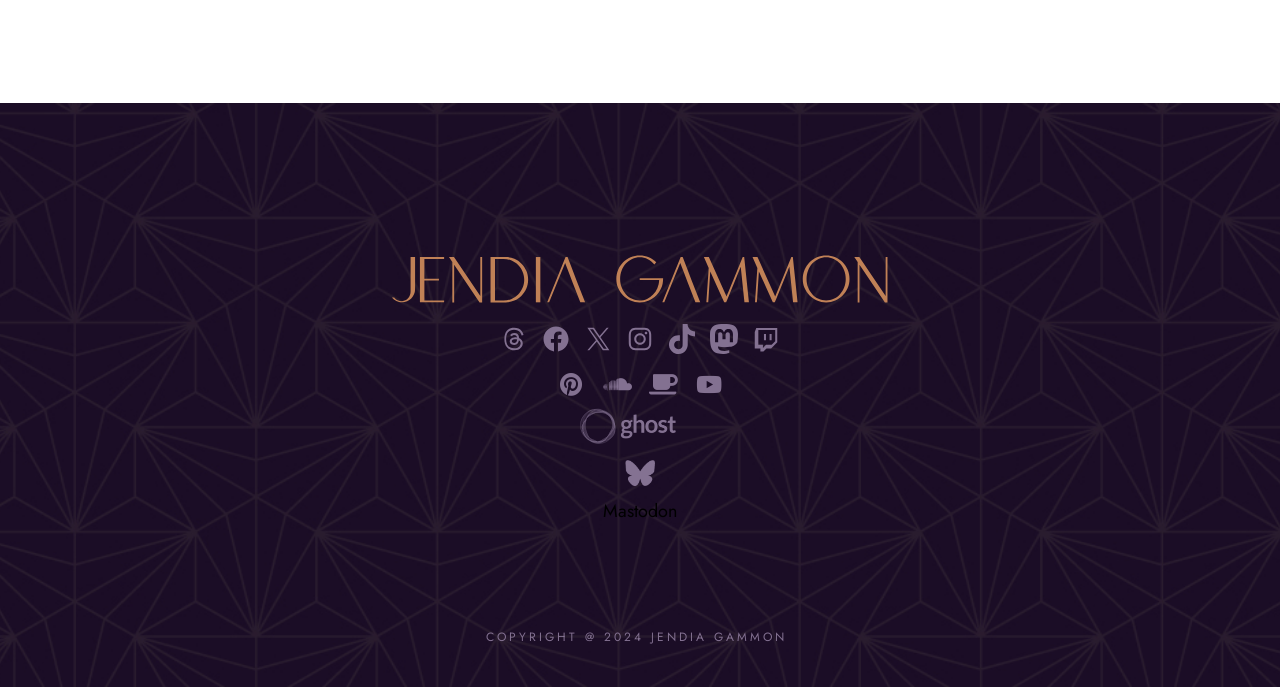Identify the bounding box coordinates for the UI element described as: "Mastodon". The coordinates should be provided as four floats between 0 and 1: [left, top, right, bottom].

[0.471, 0.725, 0.529, 0.763]